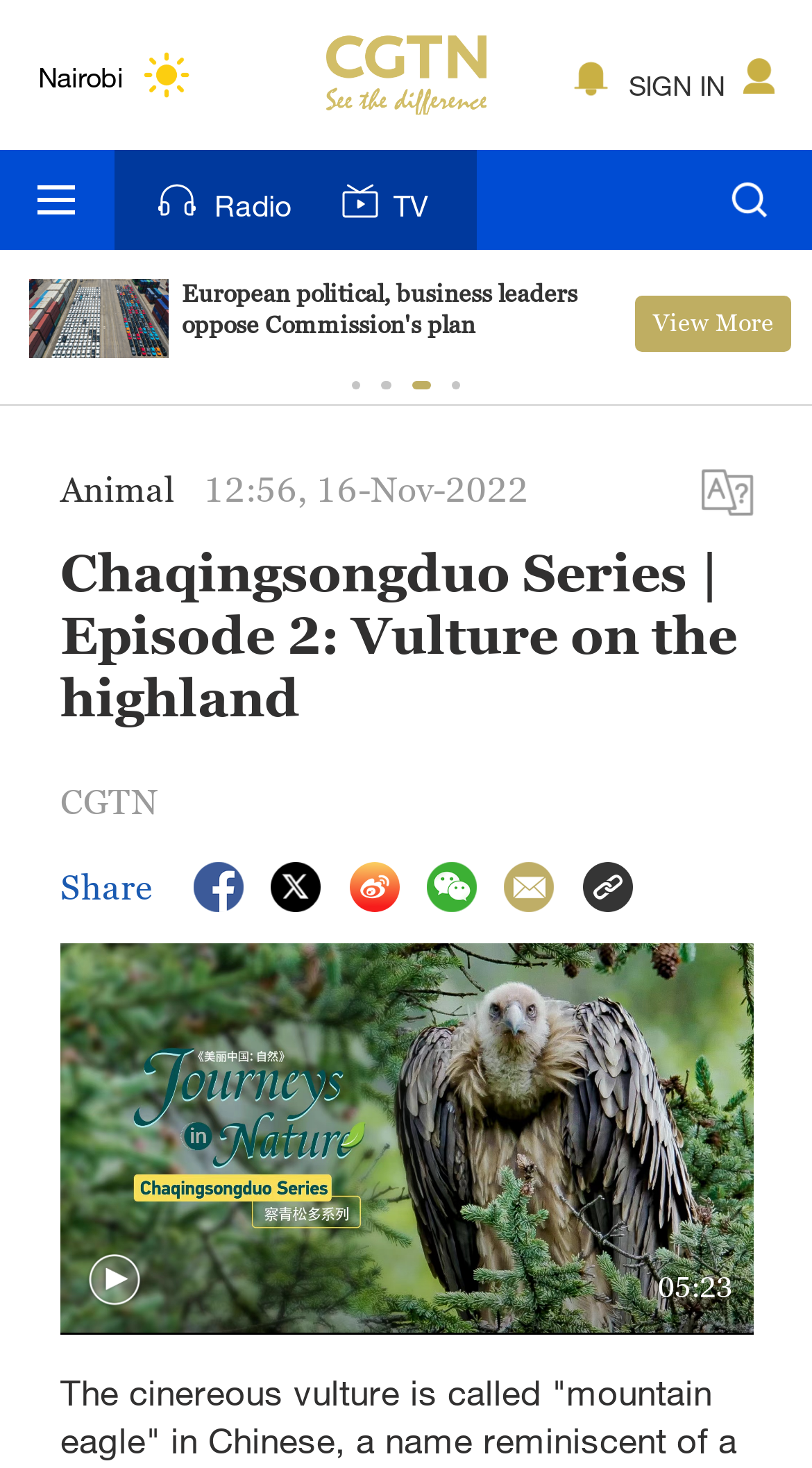Identify and provide the bounding box coordinates of the UI element described: "Radio". The coordinates should be formatted as [left, top, right, bottom], with each number being a float between 0 and 1.

[0.141, 0.102, 0.372, 0.17]